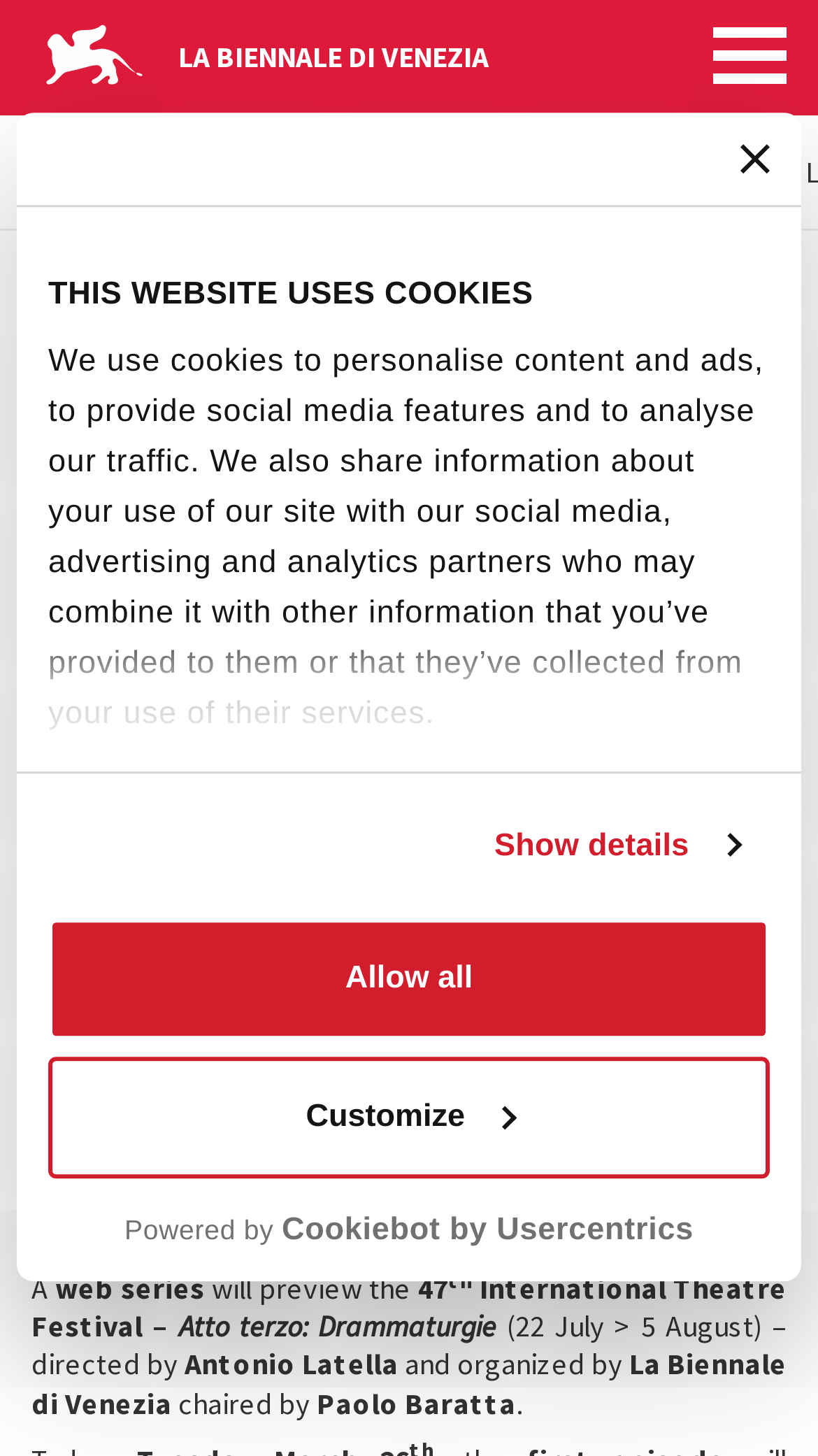Find and specify the bounding box coordinates that correspond to the clickable region for the instruction: "Skip to main content".

[0.0, 0.079, 0.315, 0.081]